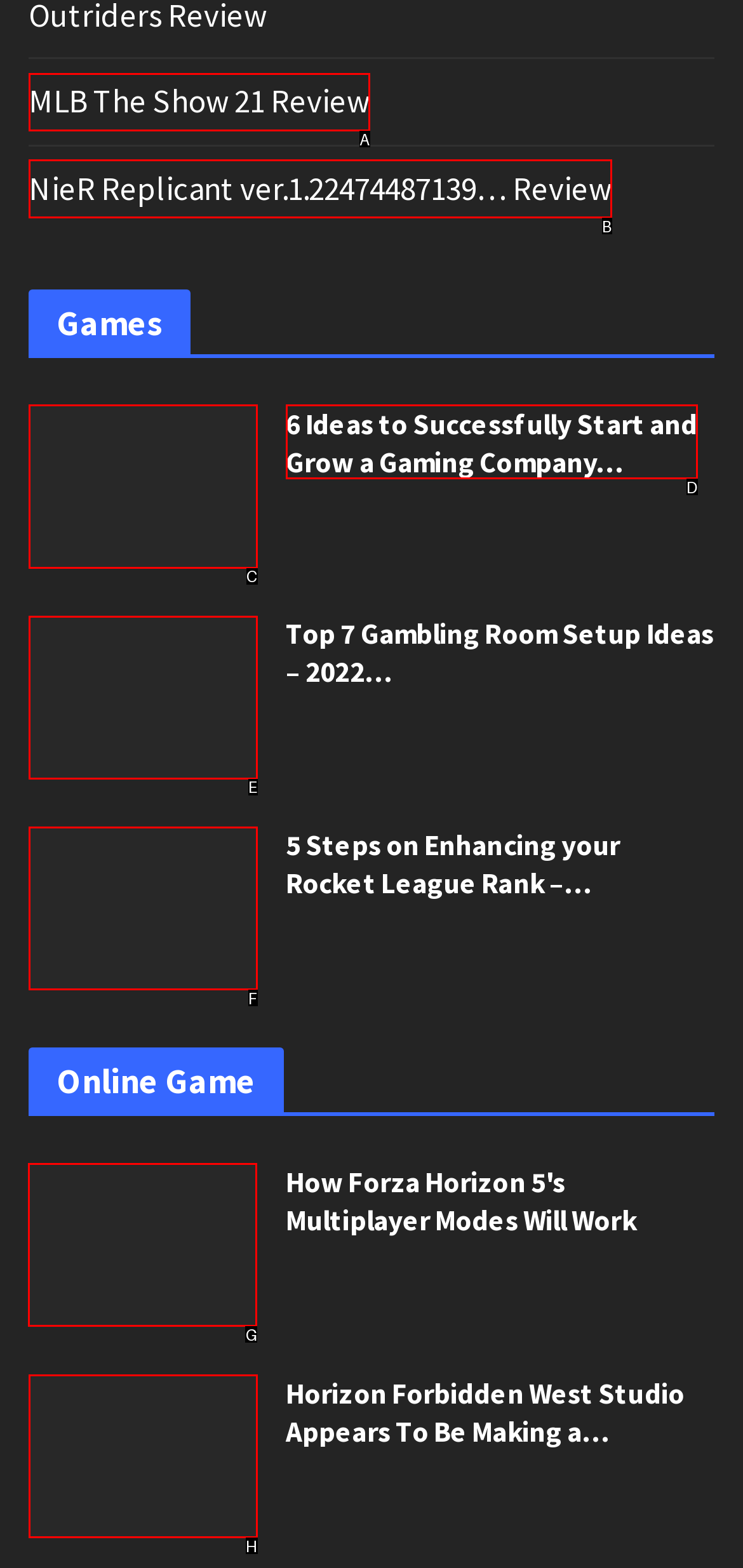Select the correct UI element to click for this task: Check out How Forza Horizon 5's Multiplayer Modes Will Work.
Answer using the letter from the provided options.

G